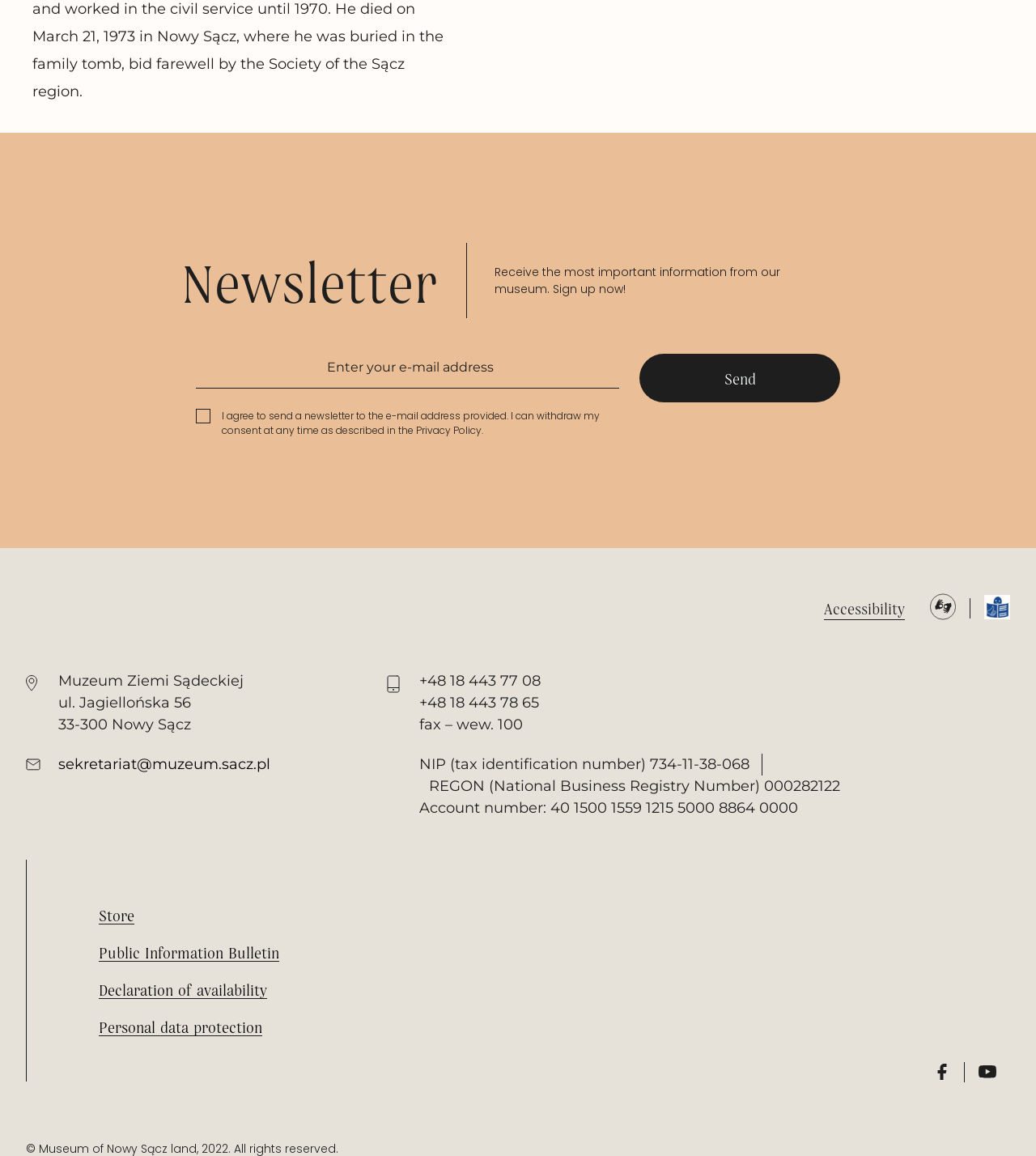Use a single word or phrase to respond to the question:
What is the phone number of the museum?

+48 18 443 77 08